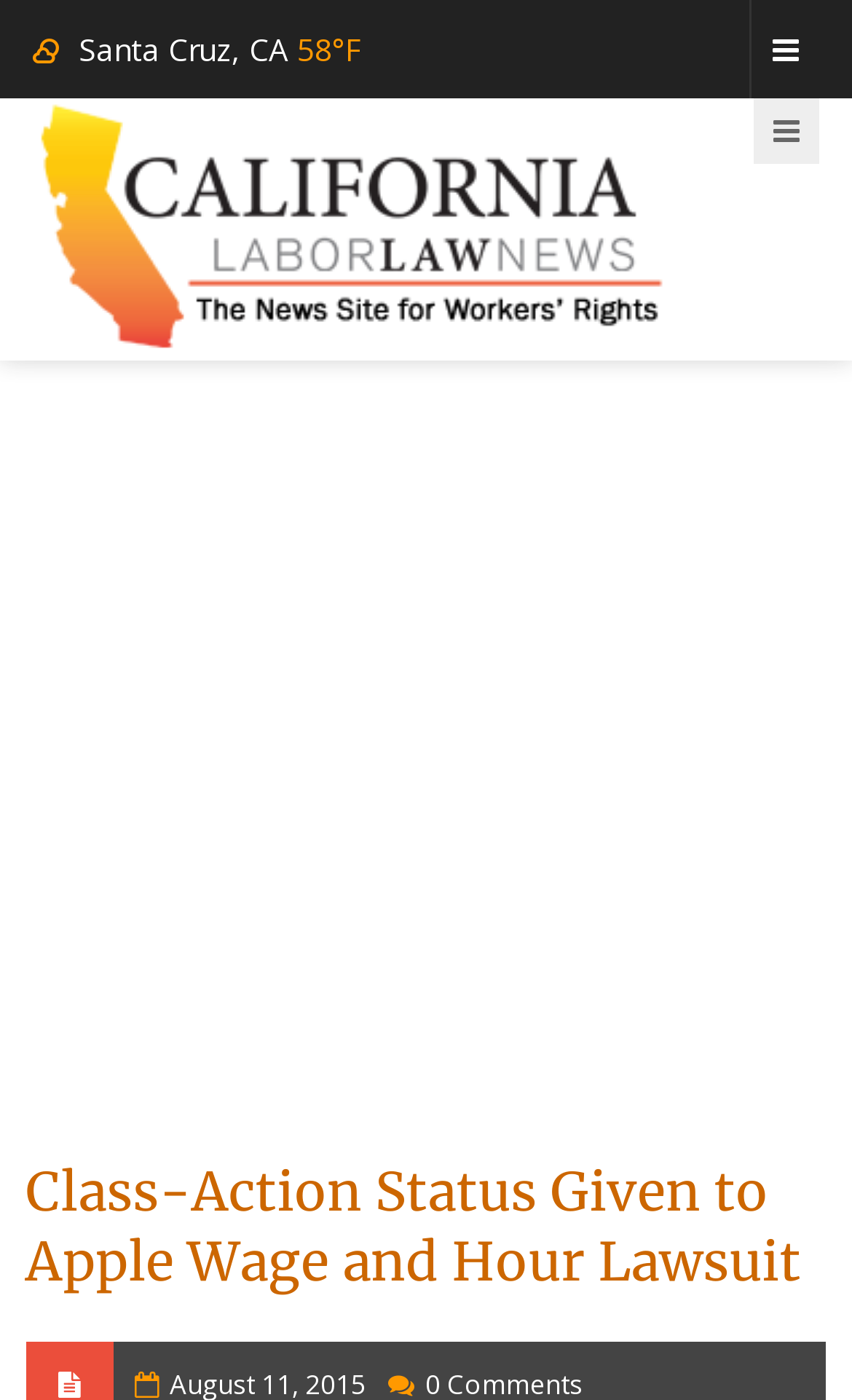Identify the main heading from the webpage and provide its text content.

Class-Action Status Given to Apple Wage and Hour Lawsuit